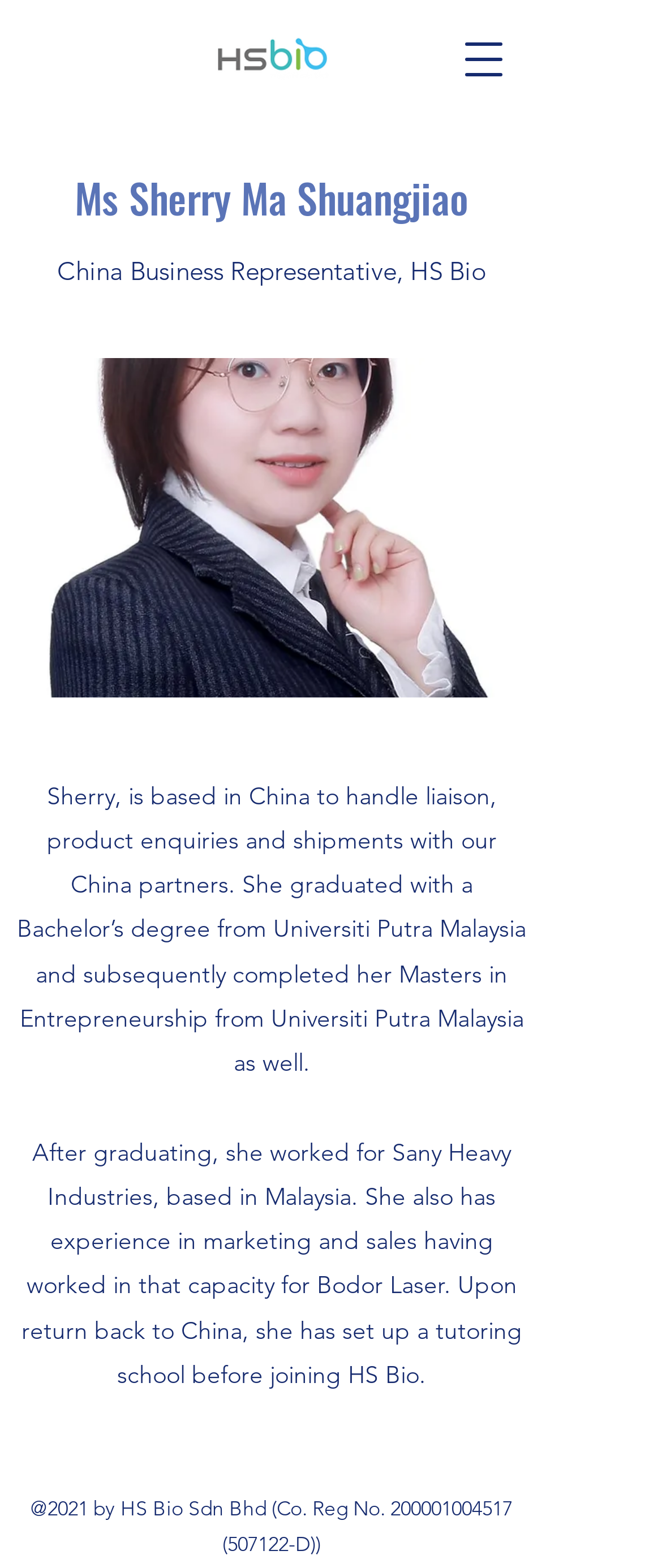Please provide a one-word or phrase answer to the question: 
What is the name of the university Sherry Ma graduated from?

Universiti Putra Malaysia